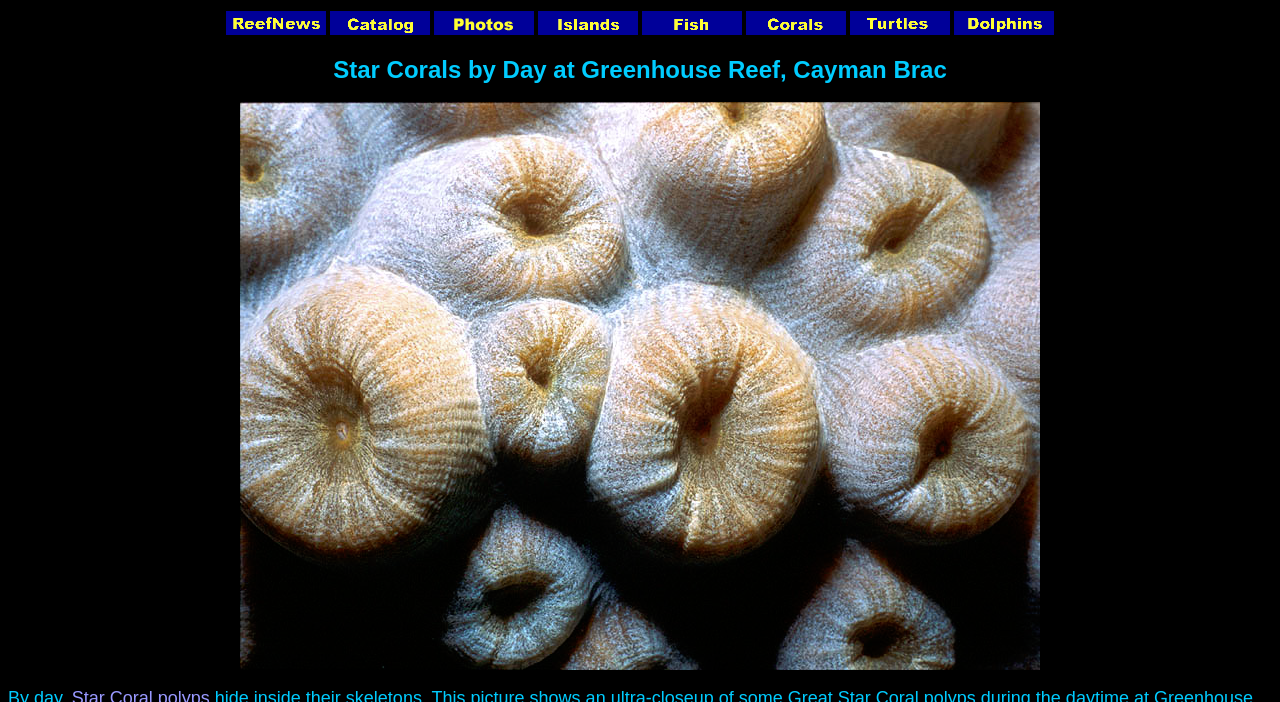Locate the bounding box coordinates of the clickable area to execute the instruction: "Visit the ReefNews Photo Gallery". Provide the coordinates as four float numbers between 0 and 1, represented as [left, top, right, bottom].

[0.339, 0.03, 0.417, 0.054]